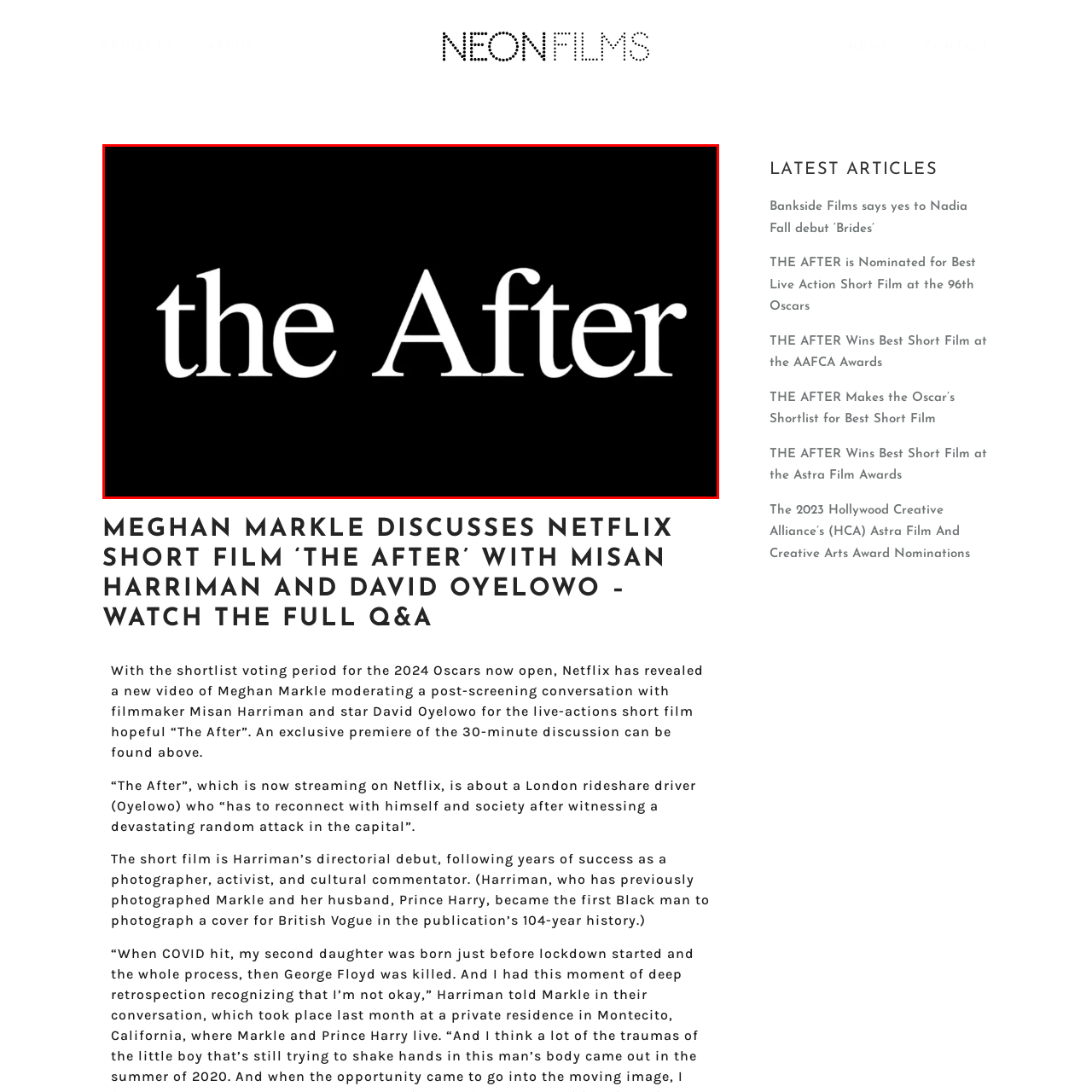Describe extensively the visual content inside the red marked area.

The image showcases the title "the After," visually striking against a solid black background. This title refers to a Netflix short film that has garnered attention and discussion. The film features a poignant narrative centered around a London rideshare driver, portrayed by David Oyelowo, who faces a personal journey of reconnection with himself and society following a traumatic incident. Accompanying the film is a post-screening conversation moderated by Meghan Markle with filmmaker Misan Harriman and Oyelowo, highlighting the film's themes and creative process. The significant engagement surrounding this film reflects its impact and the discussions it fosters in the context of contemporary storytelling.